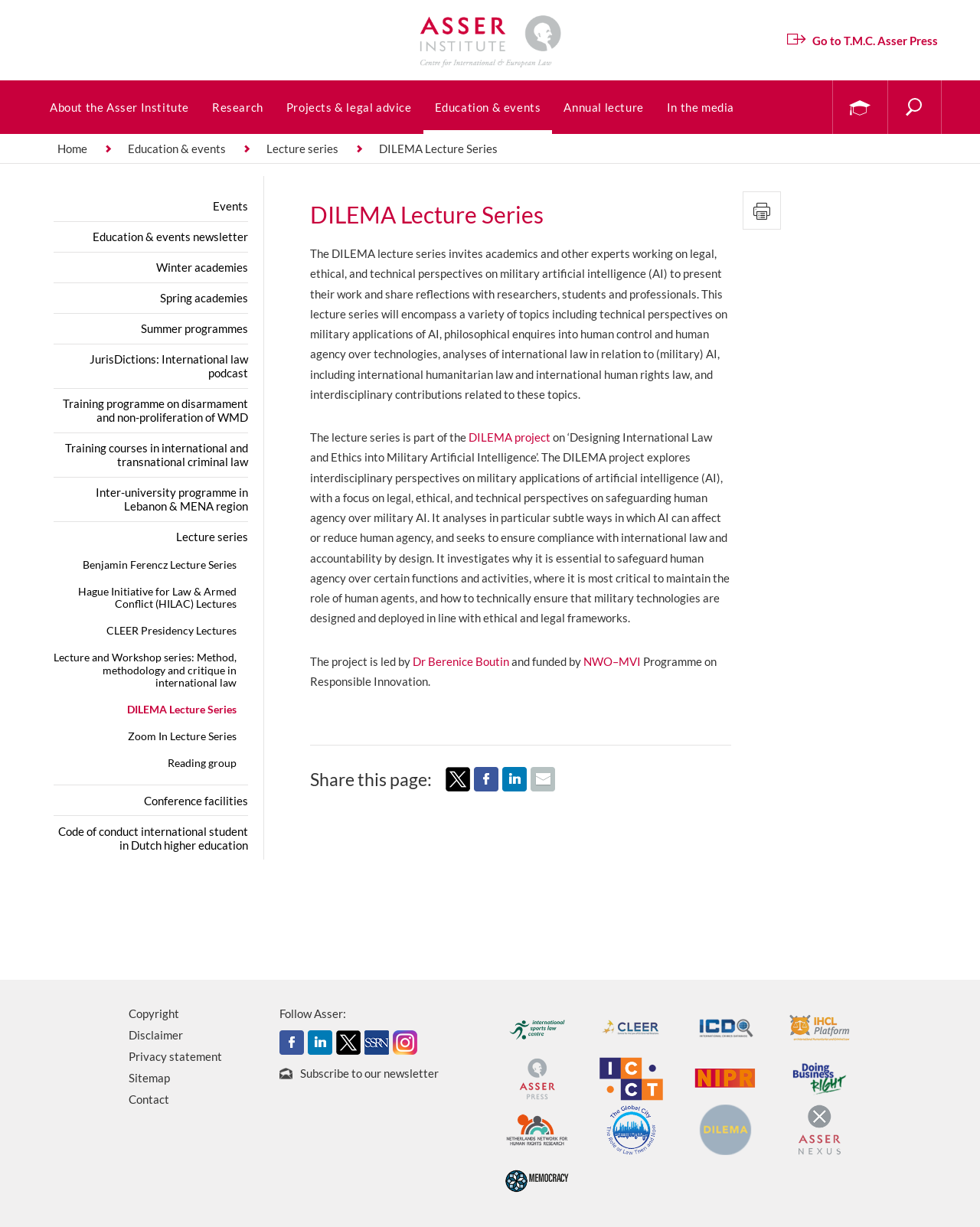Find the bounding box coordinates of the element's region that should be clicked in order to follow the given instruction: "Go to the Asser Institute homepage". The coordinates should consist of four float numbers between 0 and 1, i.e., [left, top, right, bottom].

[0.039, 0.0, 0.961, 0.045]